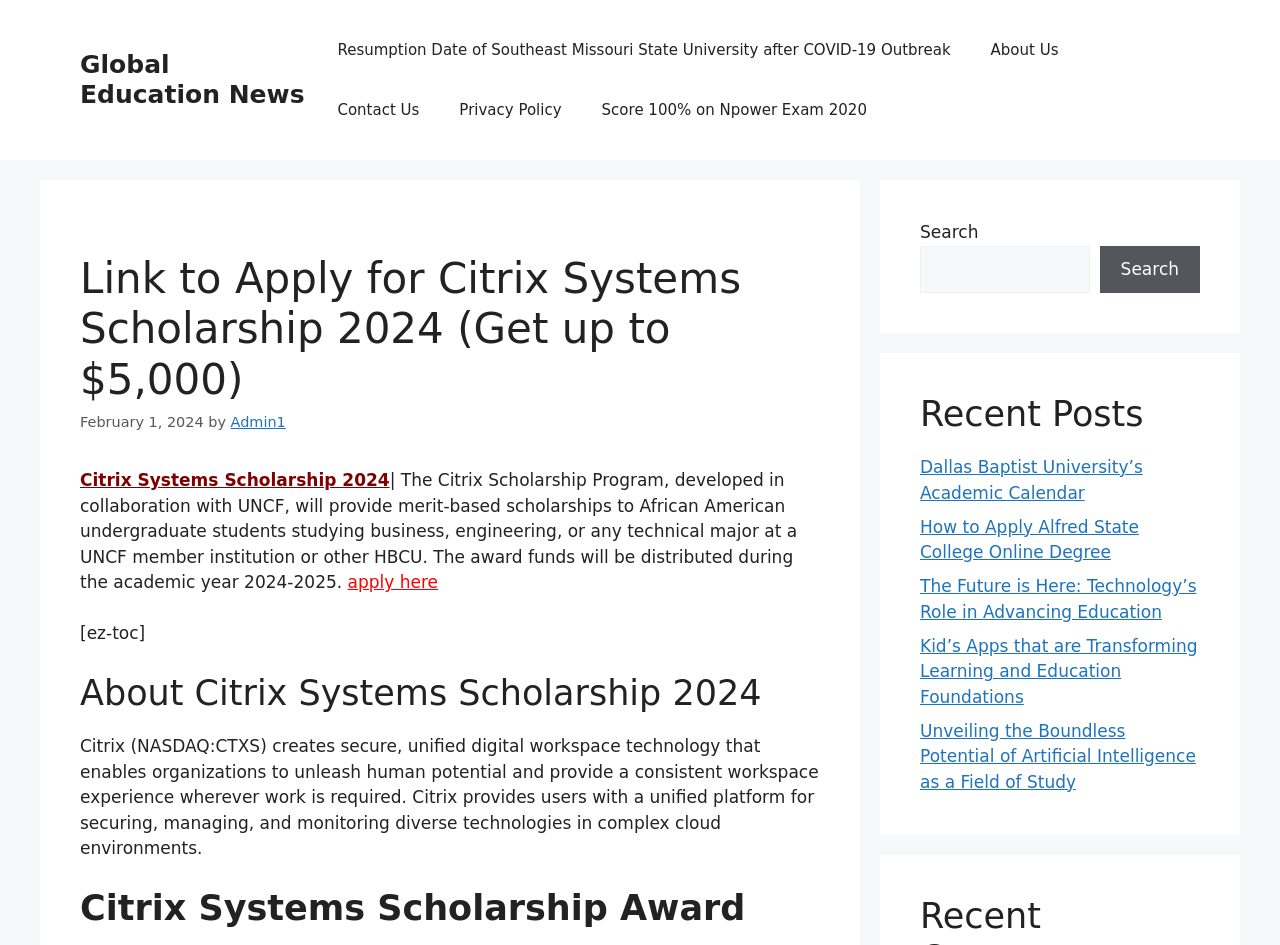Find the coordinates for the bounding box of the element with this description: "parent_node: Search name="s"".

[0.719, 0.26, 0.851, 0.31]